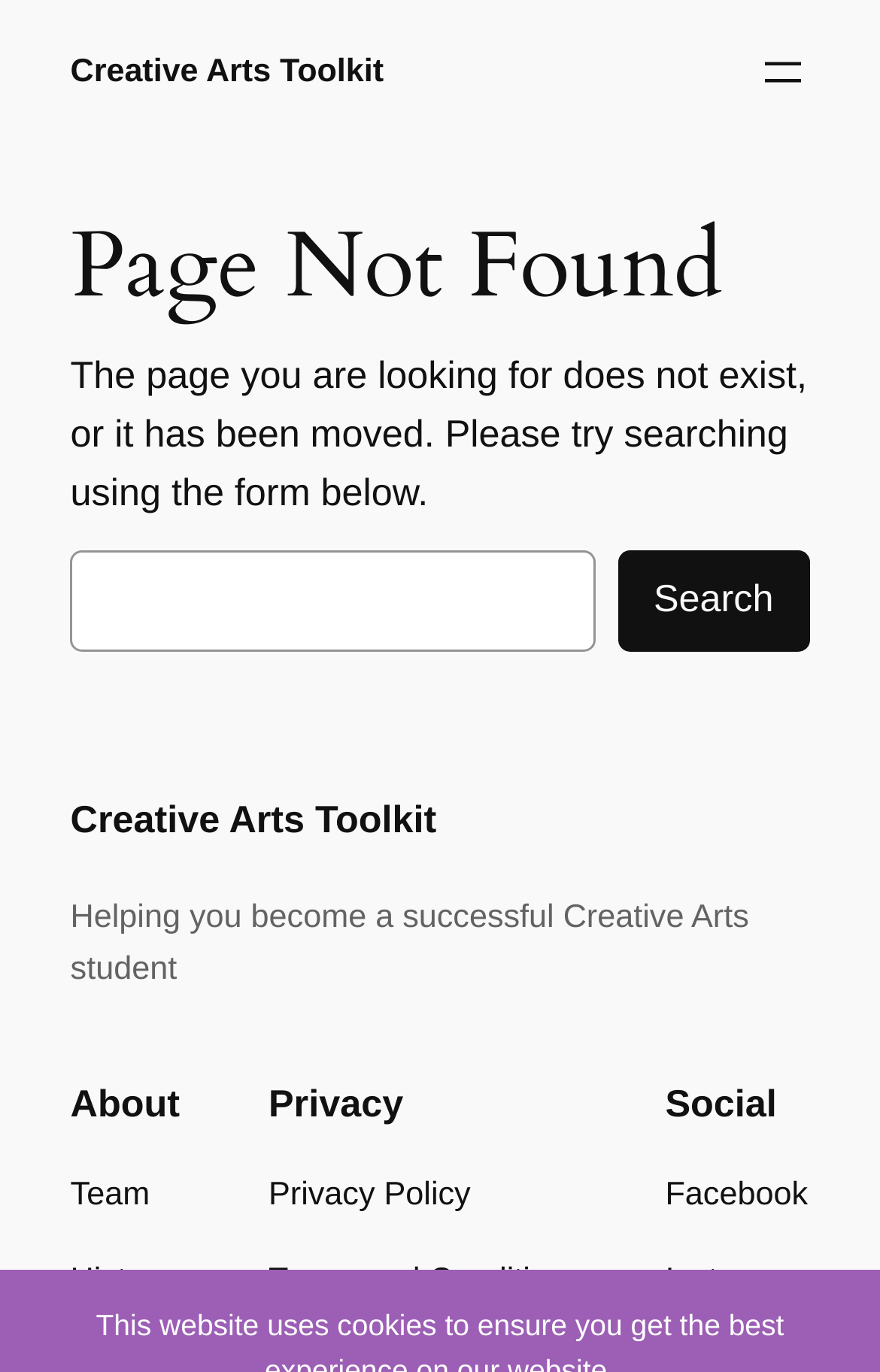Using the provided element description "Privacy Policy", determine the bounding box coordinates of the UI element.

[0.305, 0.853, 0.535, 0.89]